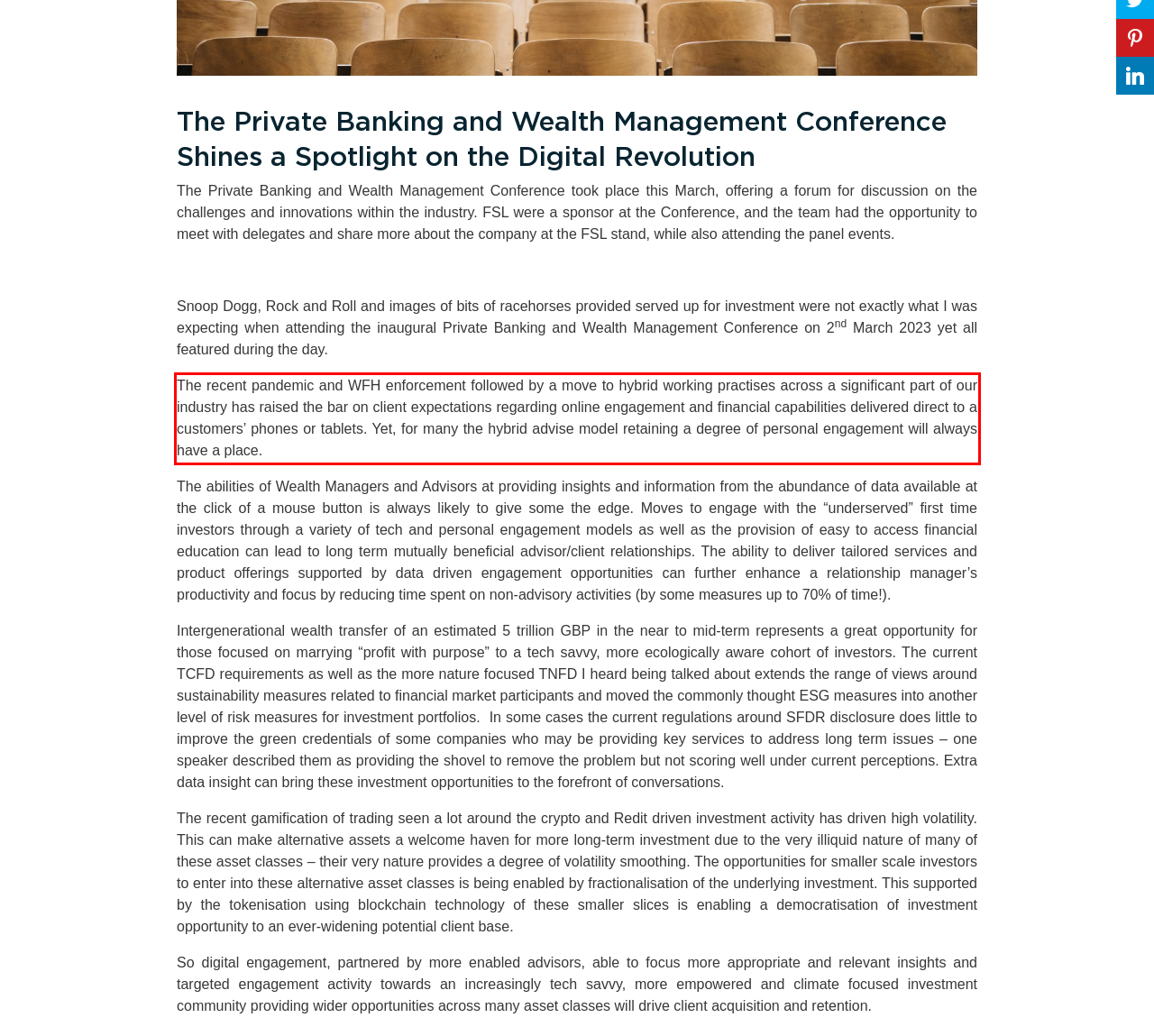You are provided with a webpage screenshot that includes a red rectangle bounding box. Extract the text content from within the bounding box using OCR.

The recent pandemic and WFH enforcement followed by a move to hybrid working practises across a significant part of our industry has raised the bar on client expectations regarding online engagement and financial capabilities delivered direct to a customers’ phones or tablets. Yet, for many the hybrid advise model retaining a degree of personal engagement will always have a place.